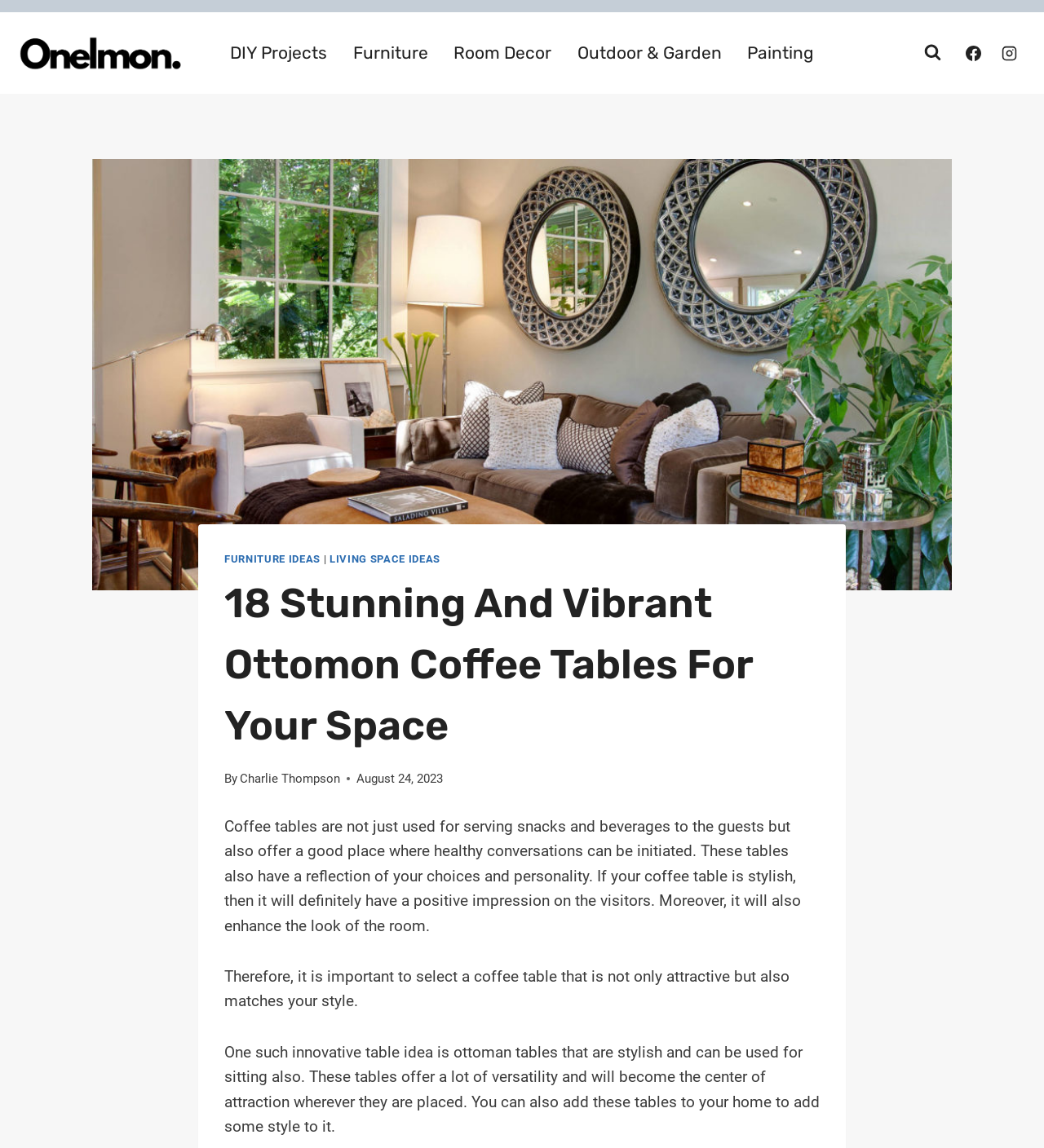Pinpoint the bounding box coordinates of the clickable area necessary to execute the following instruction: "Click the Onelmon logo". The coordinates should be given as four float numbers between 0 and 1, namely [left, top, right, bottom].

[0.019, 0.031, 0.175, 0.061]